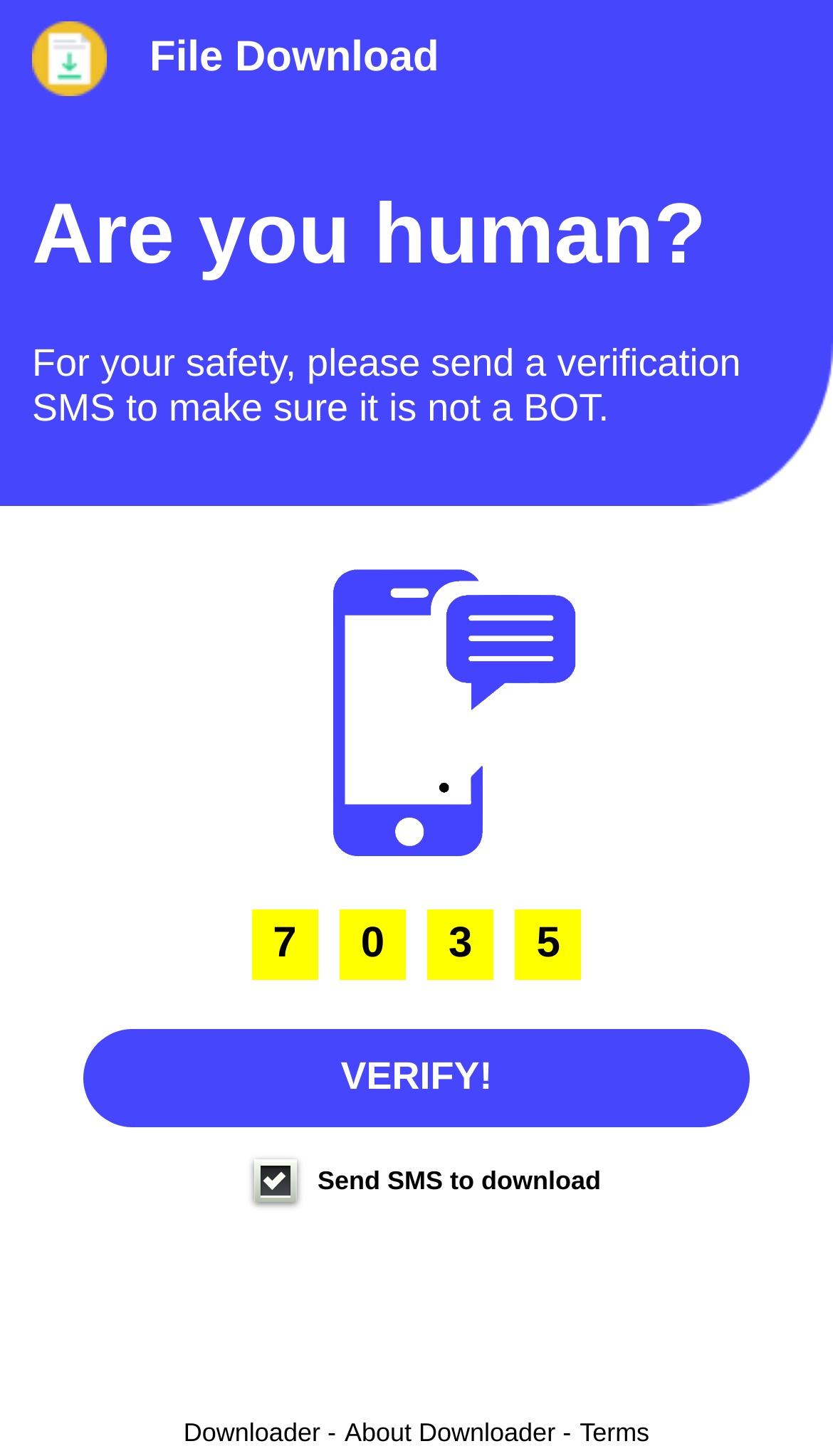What is the next step after verification?
Refer to the image and provide a concise answer in one word or phrase.

Download a file